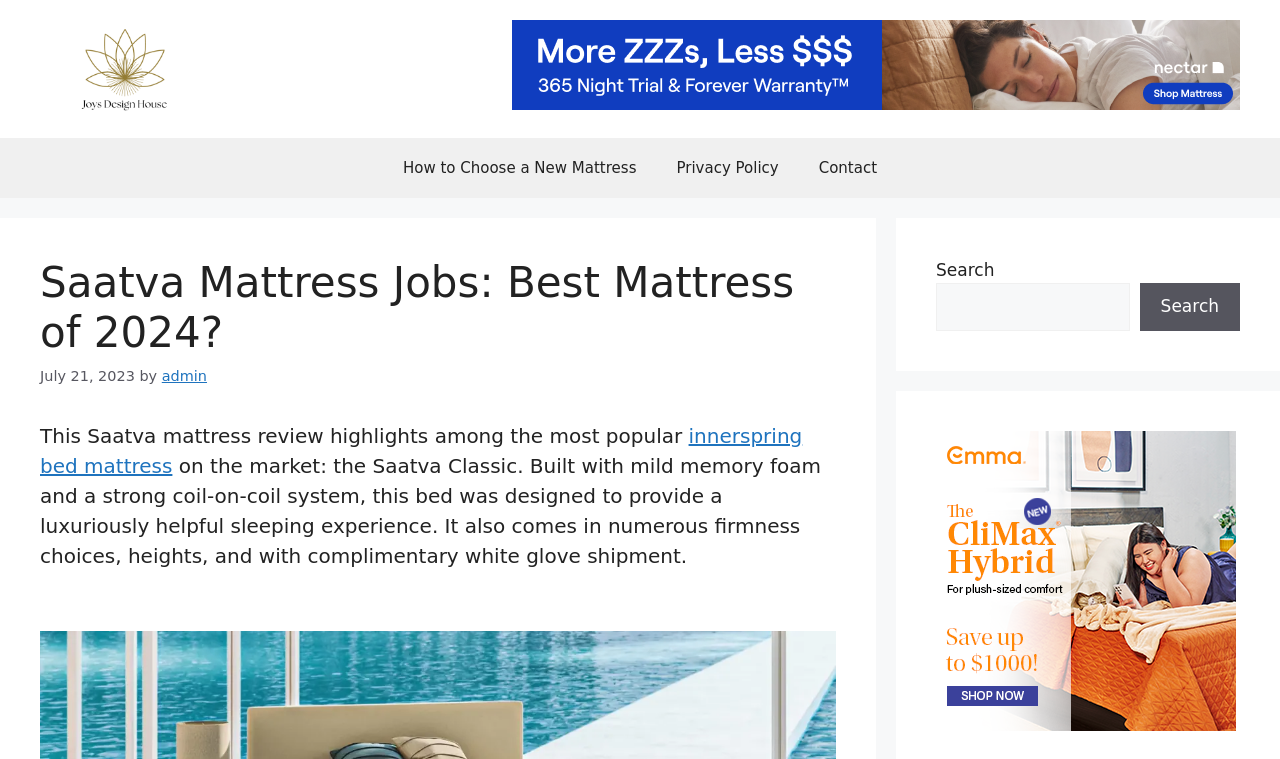Indicate the bounding box coordinates of the clickable region to achieve the following instruction: "Click on About Us."

None